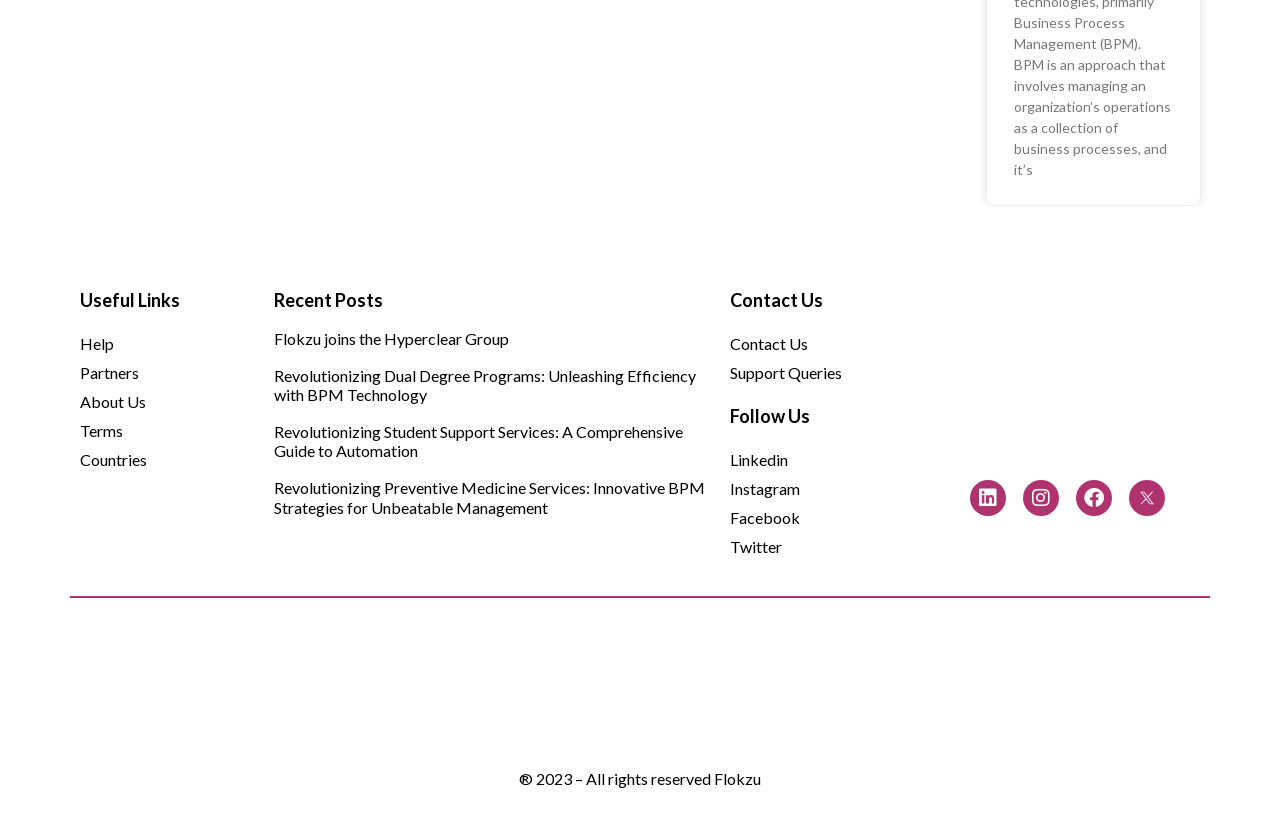Please identify the bounding box coordinates of the element's region that needs to be clicked to fulfill the following instruction: "Click on the 'Help' link". The bounding box coordinates should consist of four float numbers between 0 and 1, i.e., [left, top, right, bottom].

[0.062, 0.4, 0.198, 0.435]